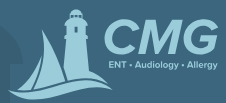Give a succinct answer to this question in a single word or phrase: 
What is the dominant color palette used in the logo?

soft blues